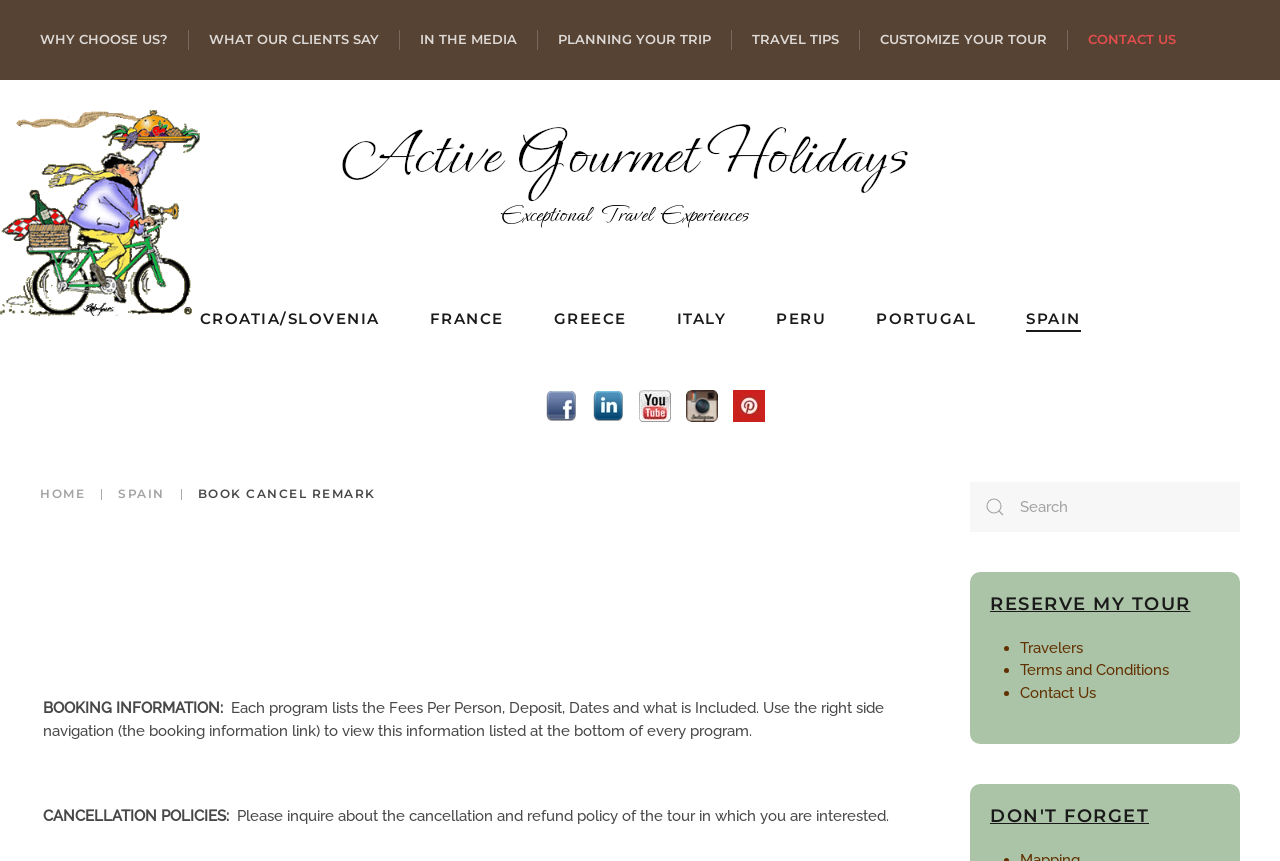What is the purpose of the 'RESERVE MY TOUR' section?
Please respond to the question with a detailed and thorough explanation.

The 'RESERVE MY TOUR' section is likely used to book a tour, as it contains links to 'Travelers', 'Terms and Conditions', and 'Contact Us', which are all relevant to the tour booking process.